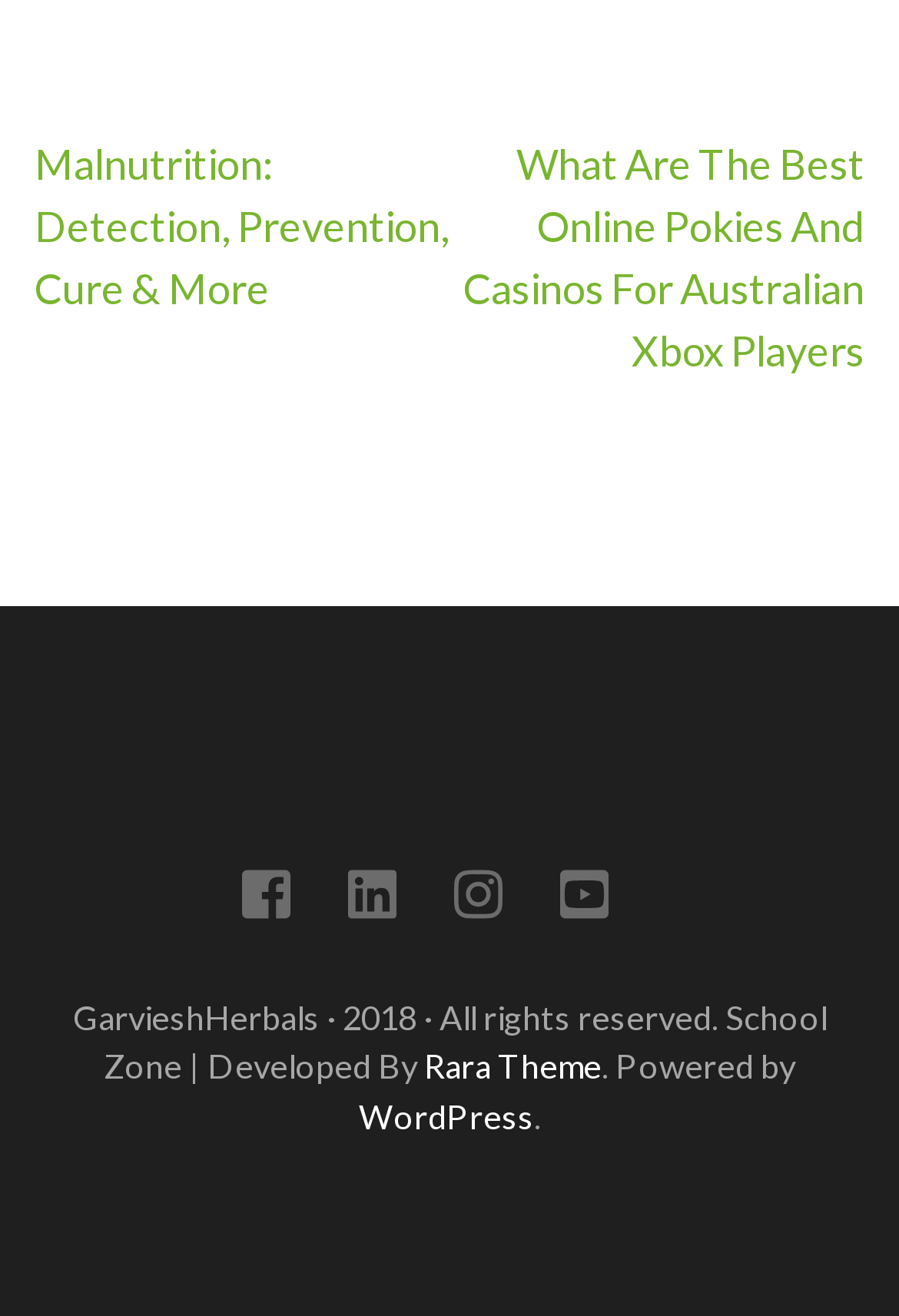Extract the bounding box coordinates for the UI element described by the text: "title="Facebook"". The coordinates should be in the form of [left, top, right, bottom] with values between 0 and 1.

[0.268, 0.67, 0.322, 0.7]